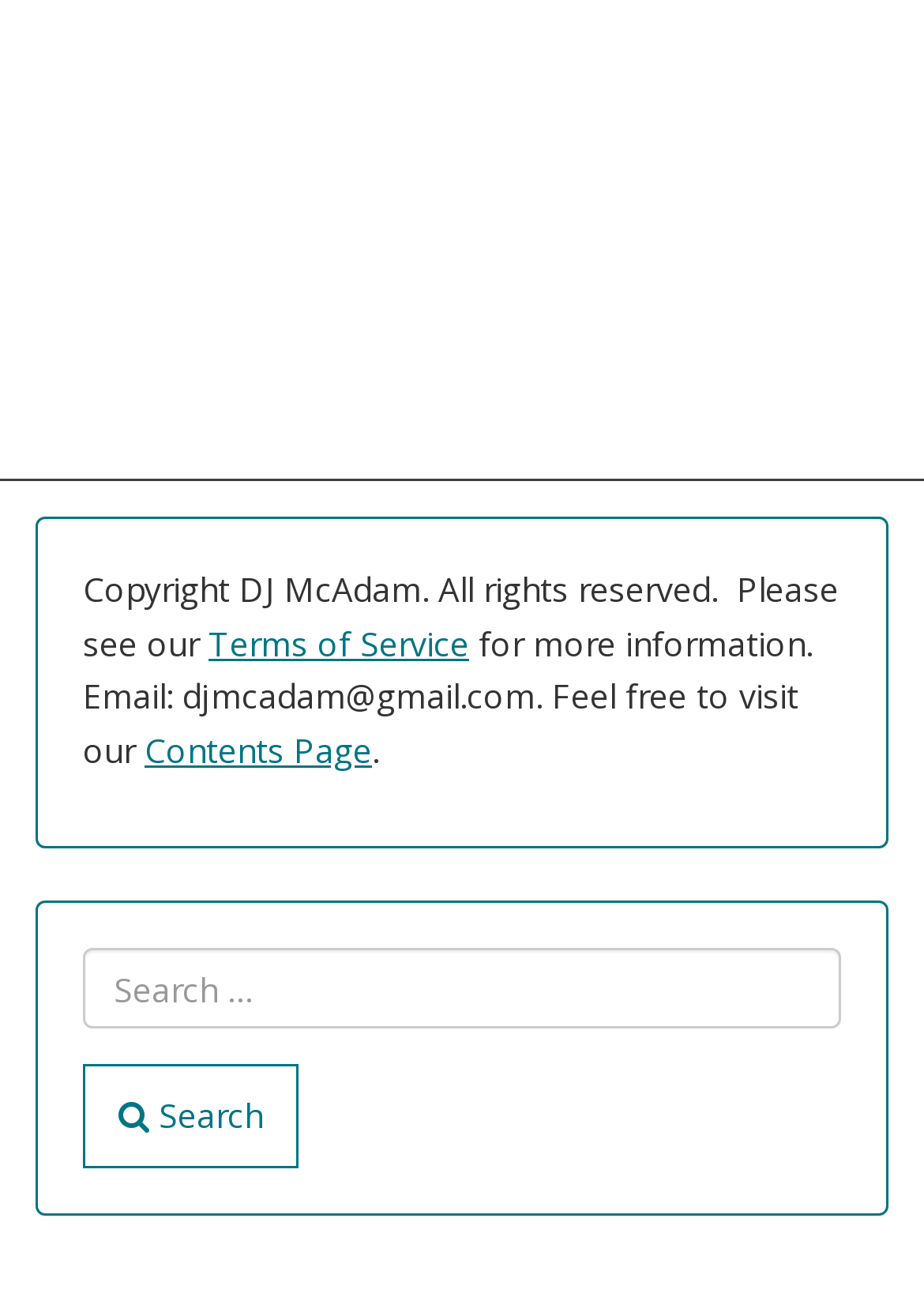Identify the bounding box for the described UI element: "Facebook".

None